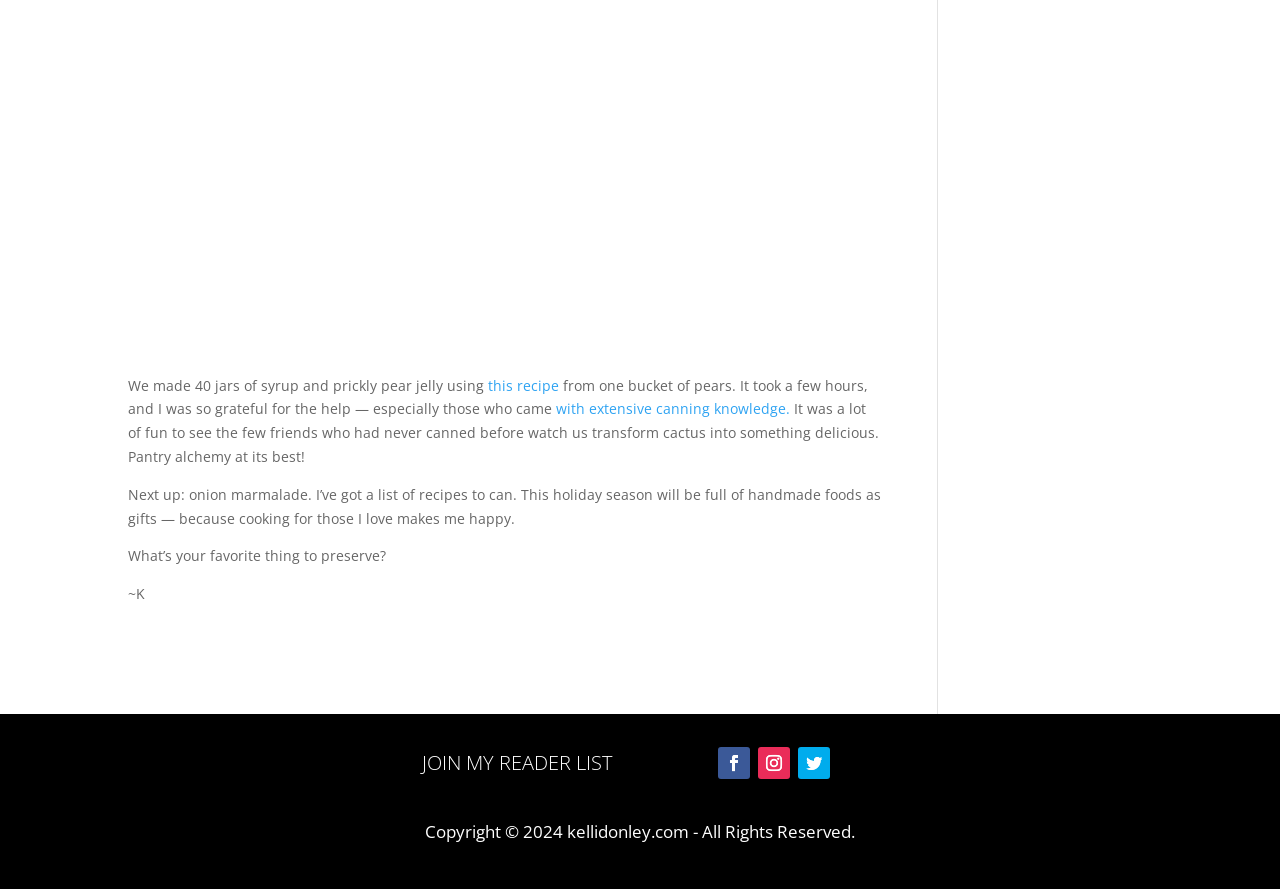Respond with a single word or phrase for the following question: 
What is the author's name?

Kellidonley